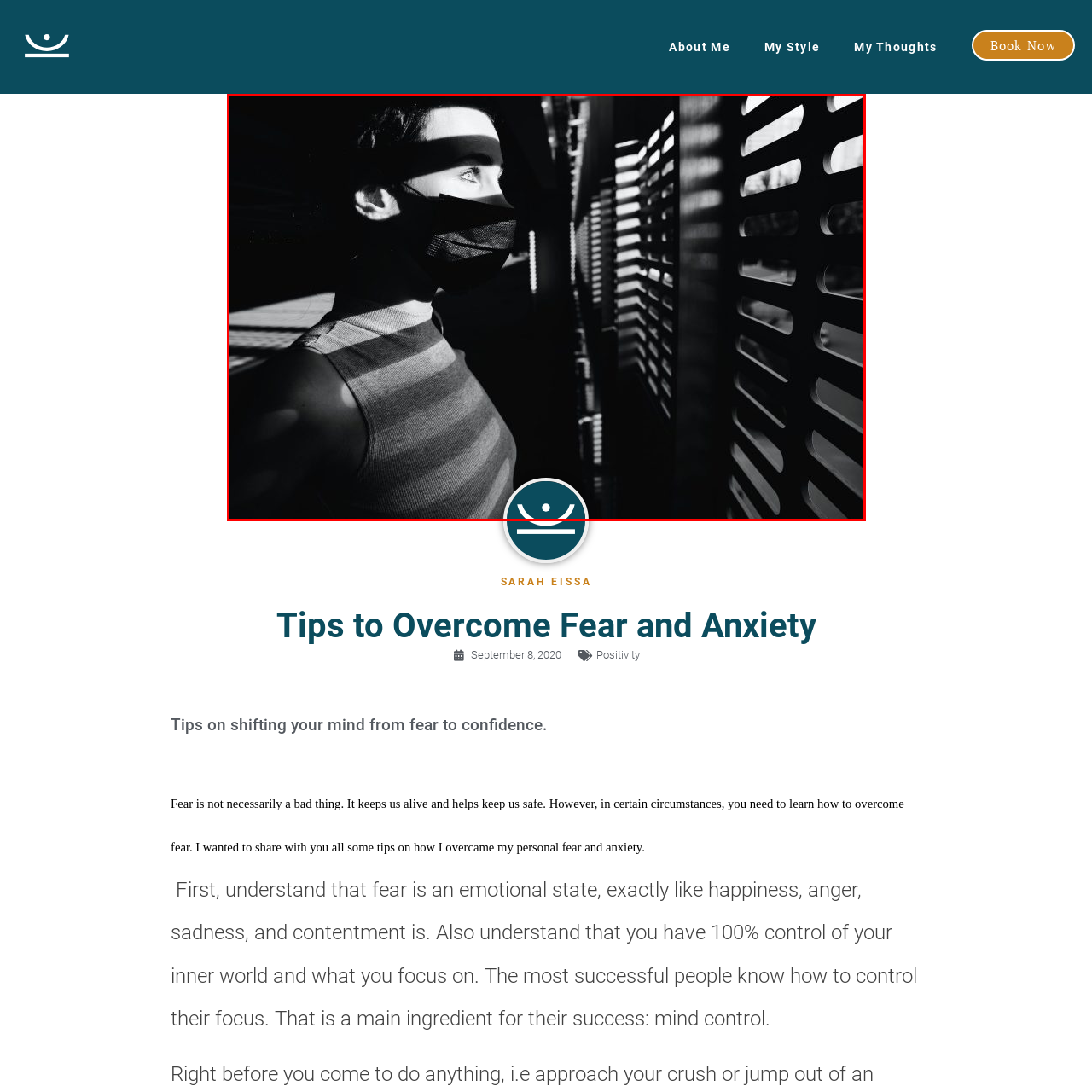What type of top is the subject wearing?
Carefully examine the image within the red bounding box and provide a detailed answer to the question.

The subject's upper body is clothed in a sleeveless, striped top that highlights their posture and contemplative expression, adding to the overall mood of introspection in the image.